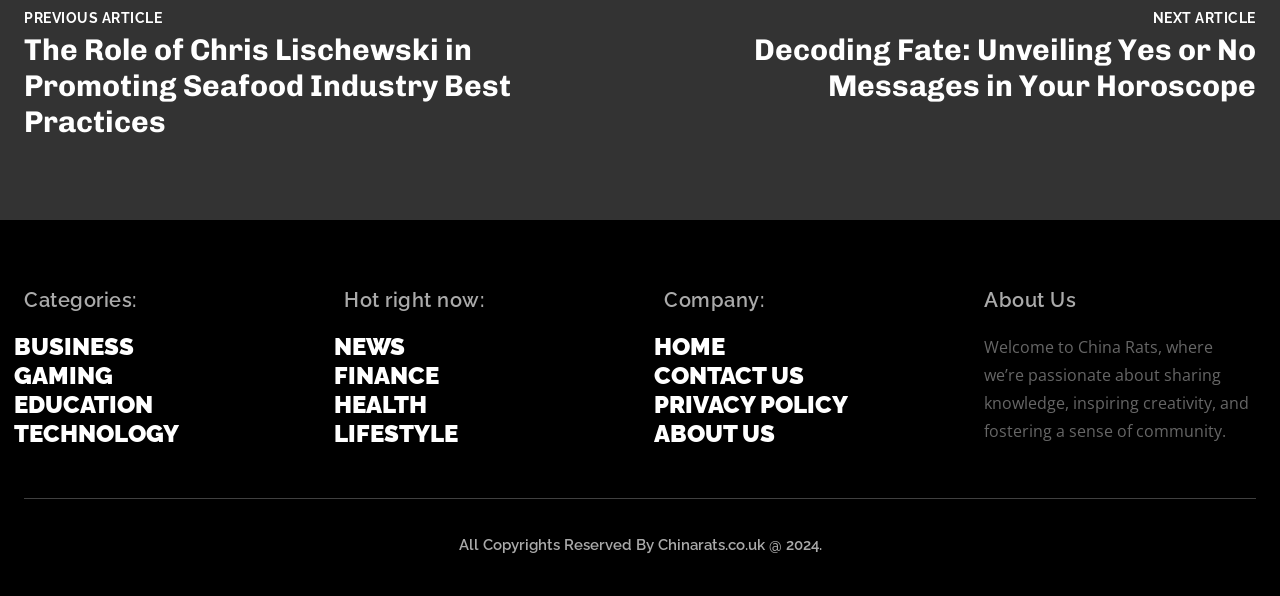Identify the bounding box coordinates of the section to be clicked to complete the task described by the following instruction: "Click the 'FREE BOOK' link". The coordinates should be four float numbers between 0 and 1, formatted as [left, top, right, bottom].

None